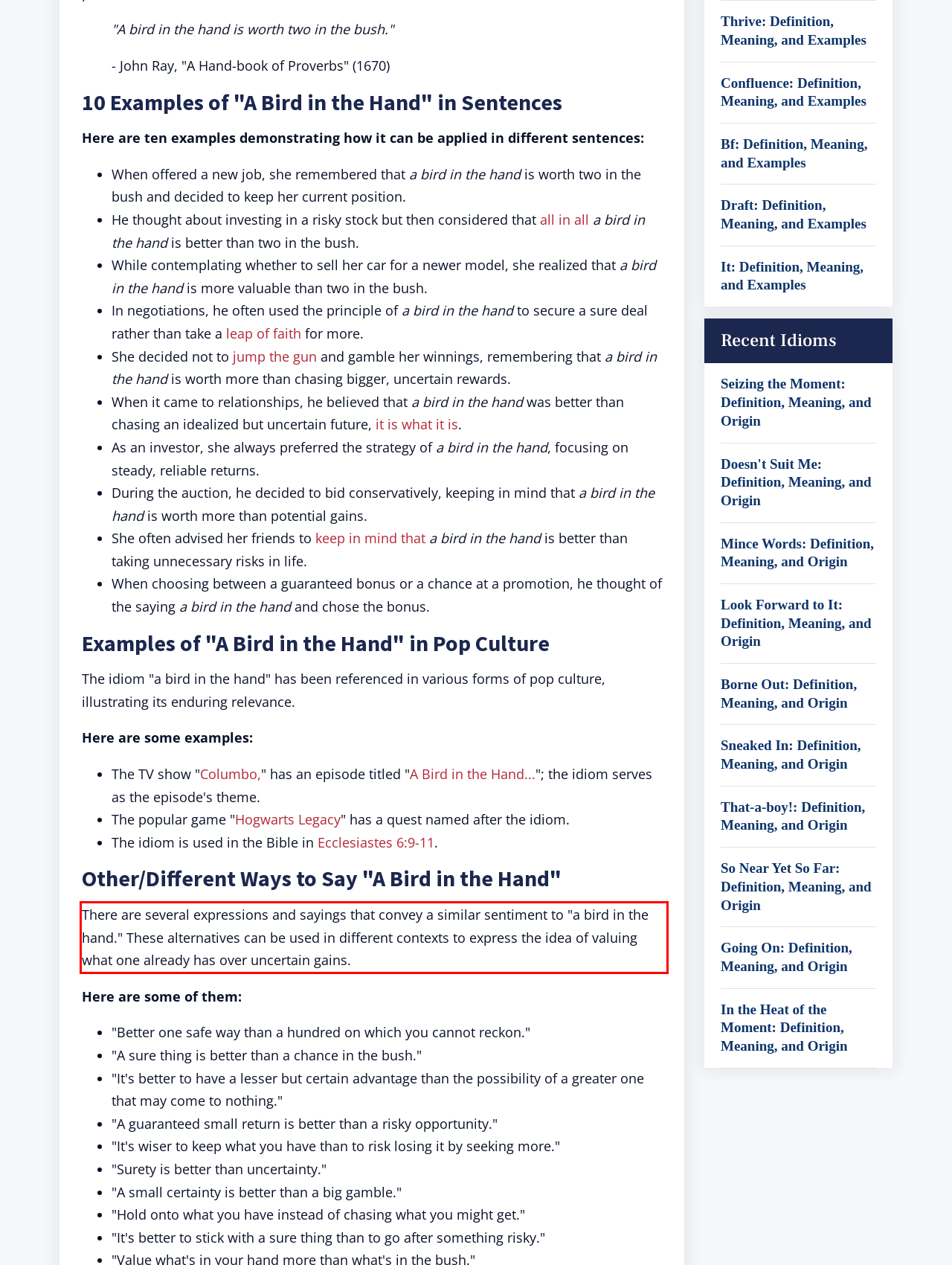You are provided with a screenshot of a webpage that includes a red bounding box. Extract and generate the text content found within the red bounding box.

There are several expressions and sayings that convey a similar sentiment to "a bird in the hand." These alternatives can be used in different contexts to express the idea of valuing what one already has over uncertain gains.